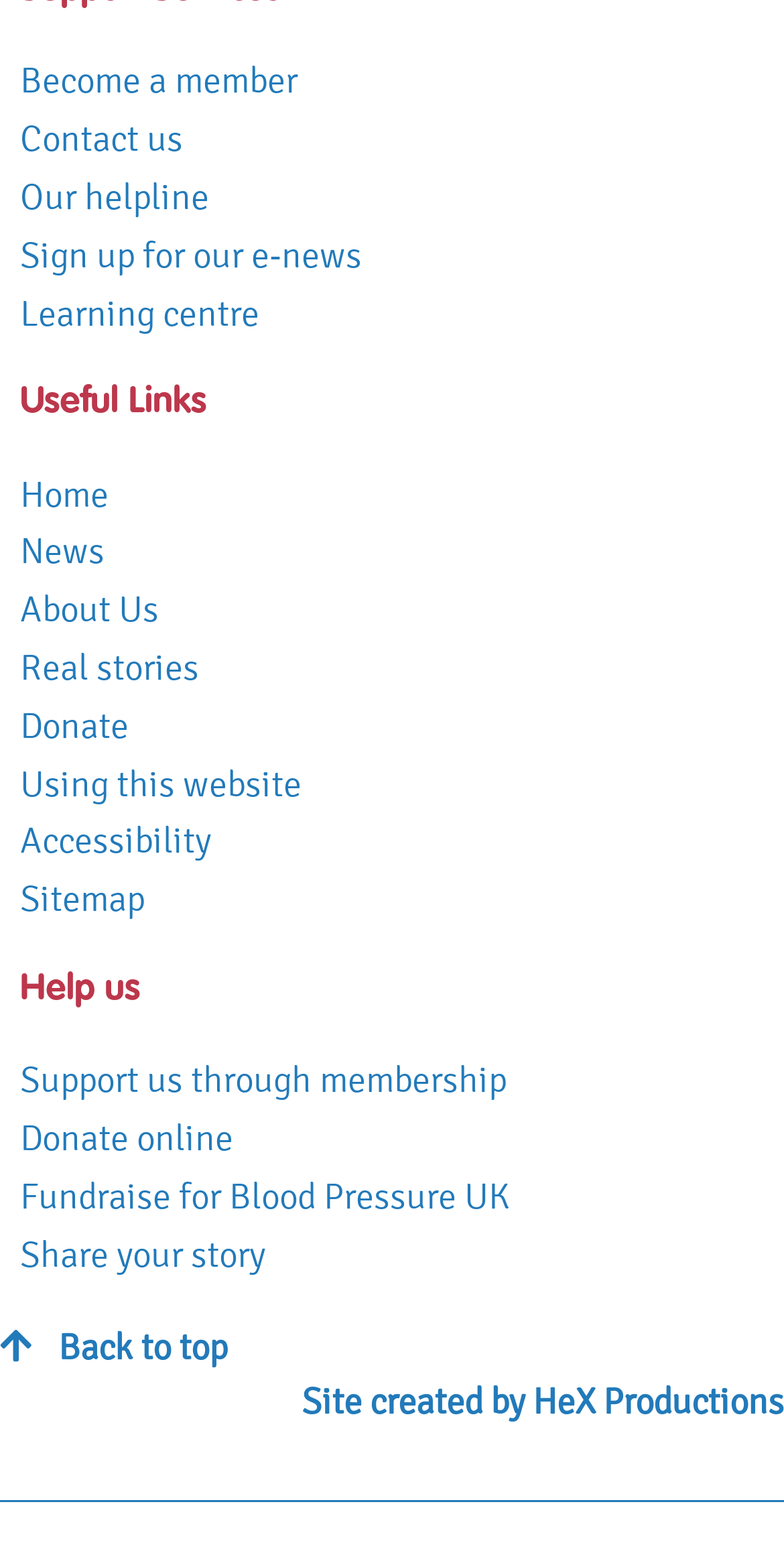Please provide a detailed answer to the question below by examining the image:
What is the purpose of the 'Help us' section?

The 'Help us' section is a heading element with the text 'Help us', located at coordinates [0.026, 0.623, 0.974, 0.656]. Under this section, there are links such as 'Support us through membership', 'Donate online', and 'Fundraise for Blood Pressure UK', which suggest that the purpose of this section is to support the organization through various means.